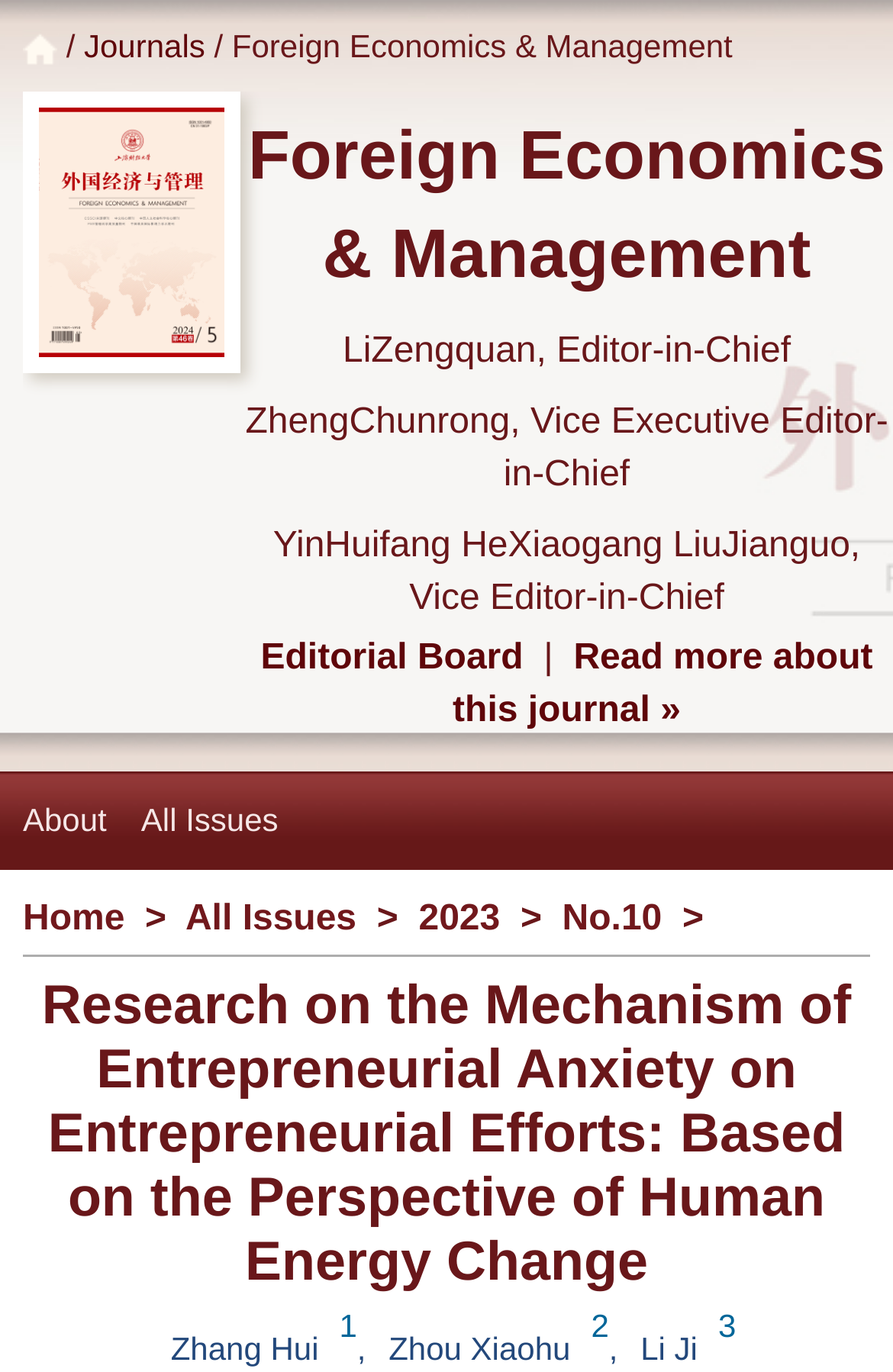What is the purpose of the 'Read more about this journal' link?
Refer to the image and provide a one-word or short phrase answer.

To learn more about the journal